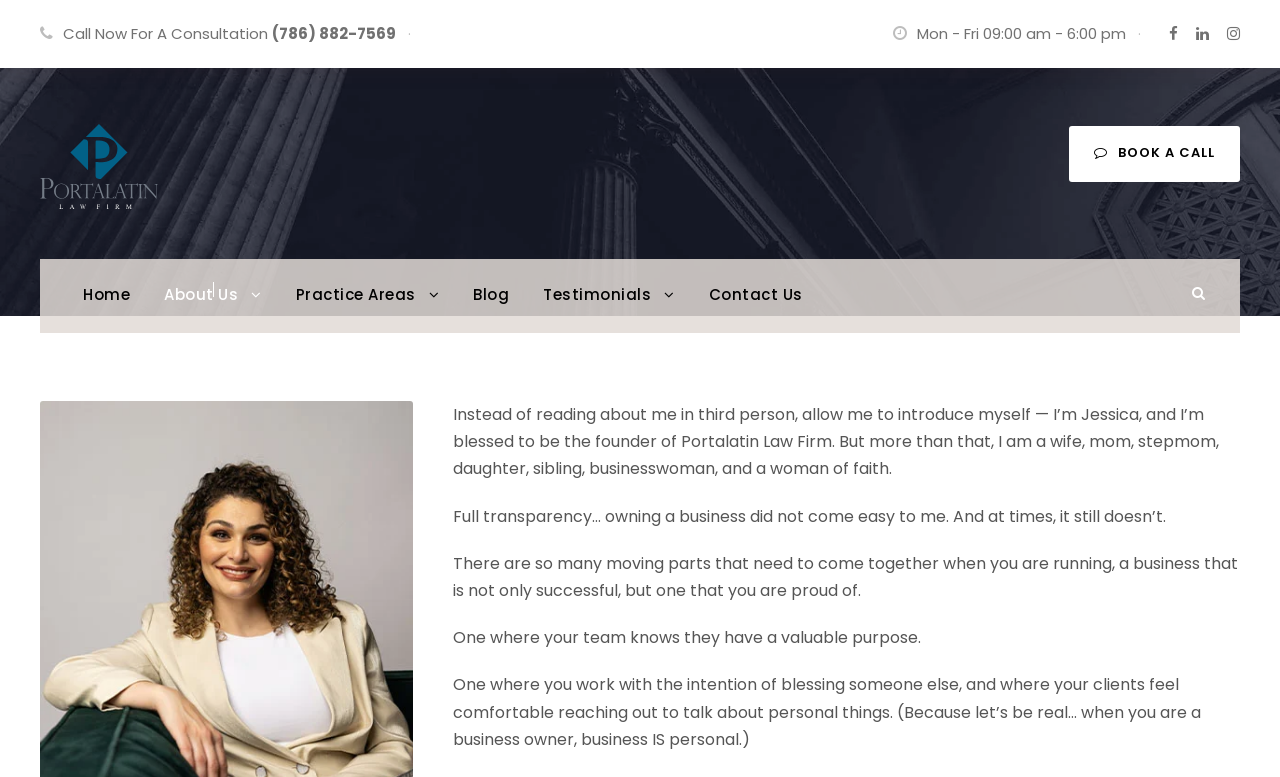Identify the bounding box for the UI element specified in this description: "Practice Areas". The coordinates must be four float numbers between 0 and 1, formatted as [left, top, right, bottom].

[0.231, 0.363, 0.343, 0.429]